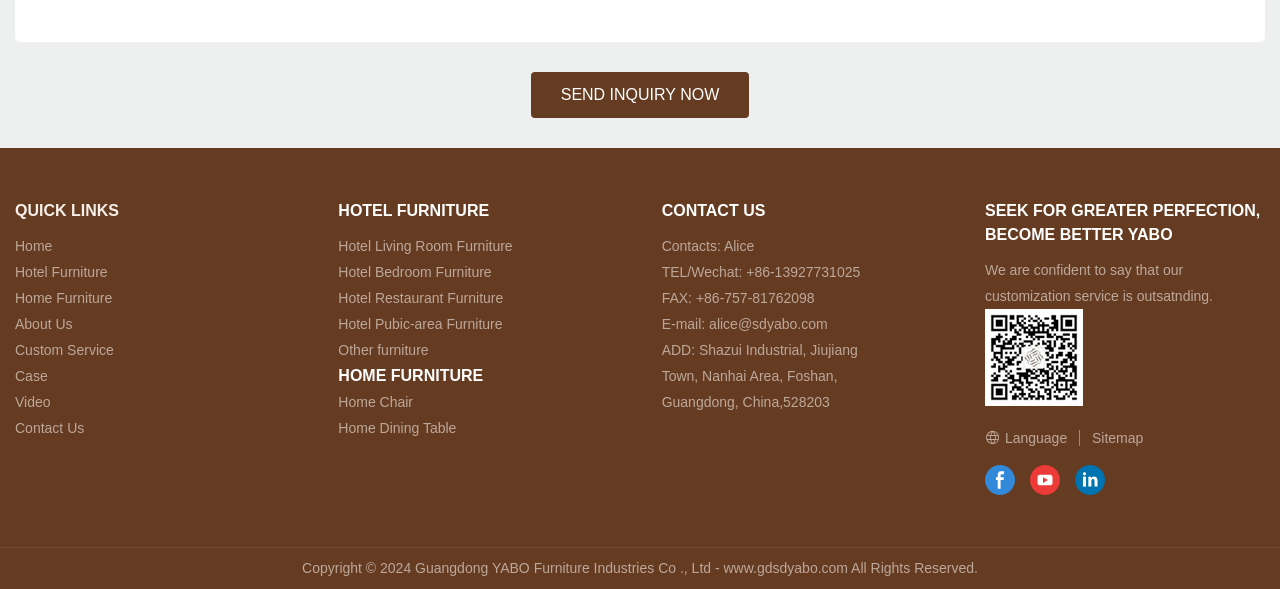Locate the bounding box coordinates of the element's region that should be clicked to carry out the following instruction: "Go to 'Home' page". The coordinates need to be four float numbers between 0 and 1, i.e., [left, top, right, bottom].

[0.012, 0.405, 0.041, 0.432]